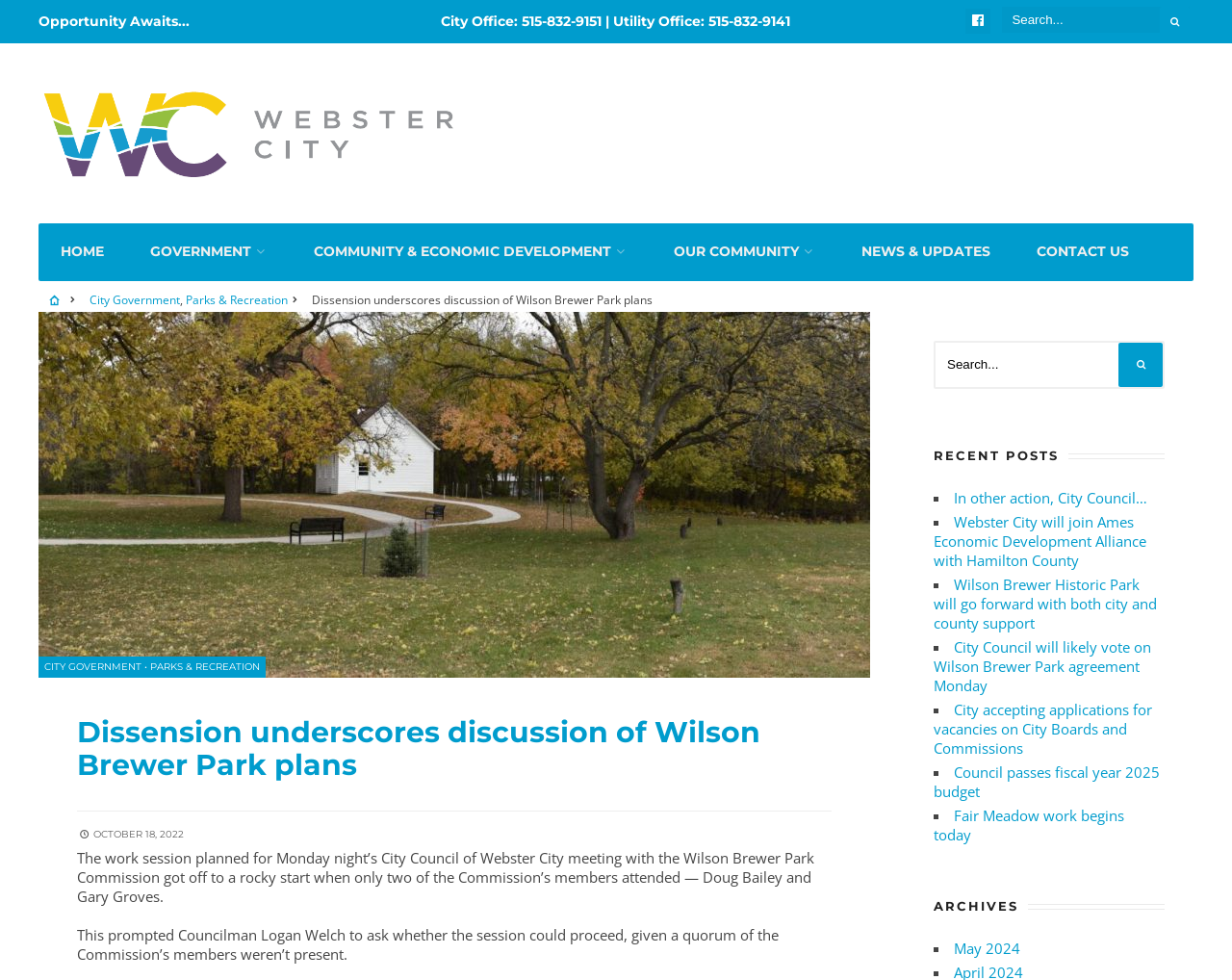Provide the bounding box coordinates for the UI element that is described by this text: "In other action, City Council…". The coordinates should be in the form of four float numbers between 0 and 1: [left, top, right, bottom].

[0.774, 0.498, 0.931, 0.517]